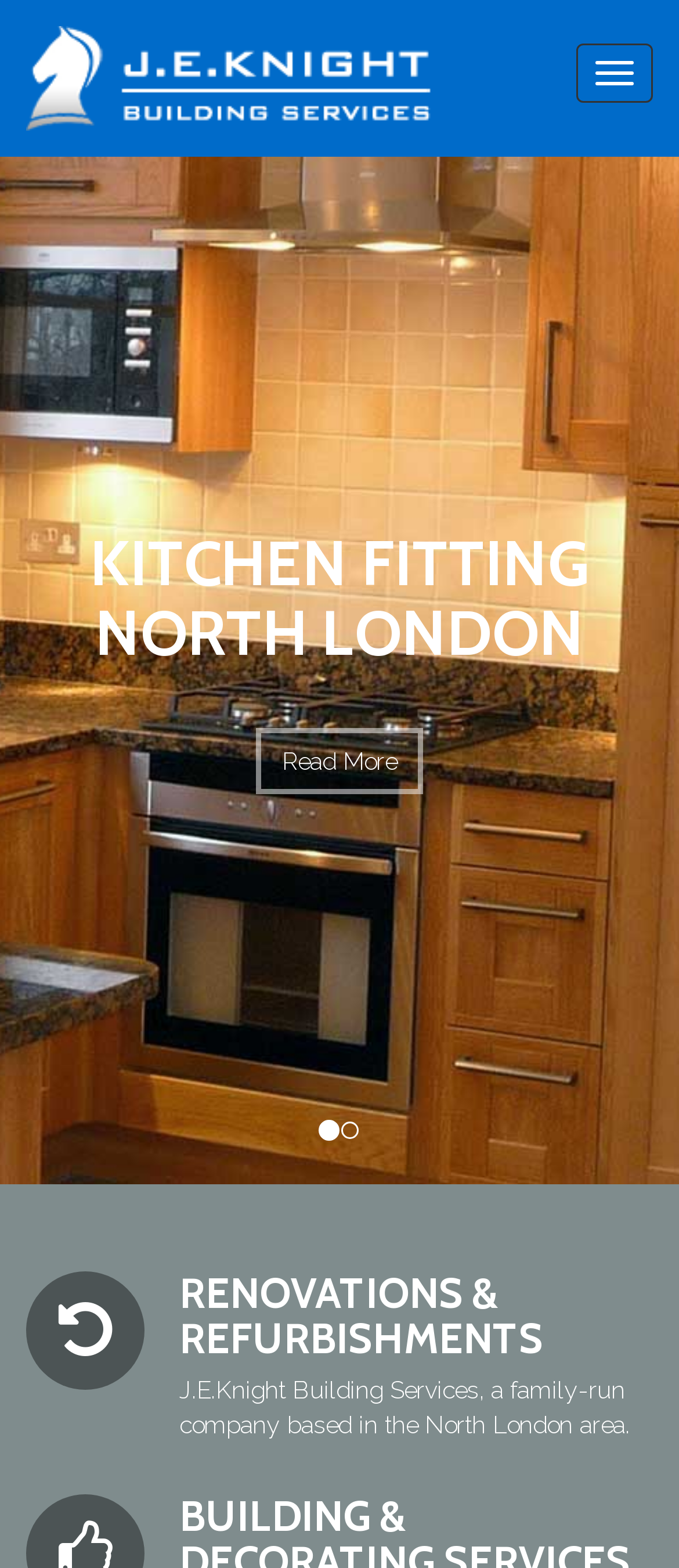What is the focus of the webpage?
Using the image as a reference, answer the question in detail.

The Root Element is focused on 'Home - J.E.Knight', indicating that the webpage is focused on the home or main page of J.E.Knight.